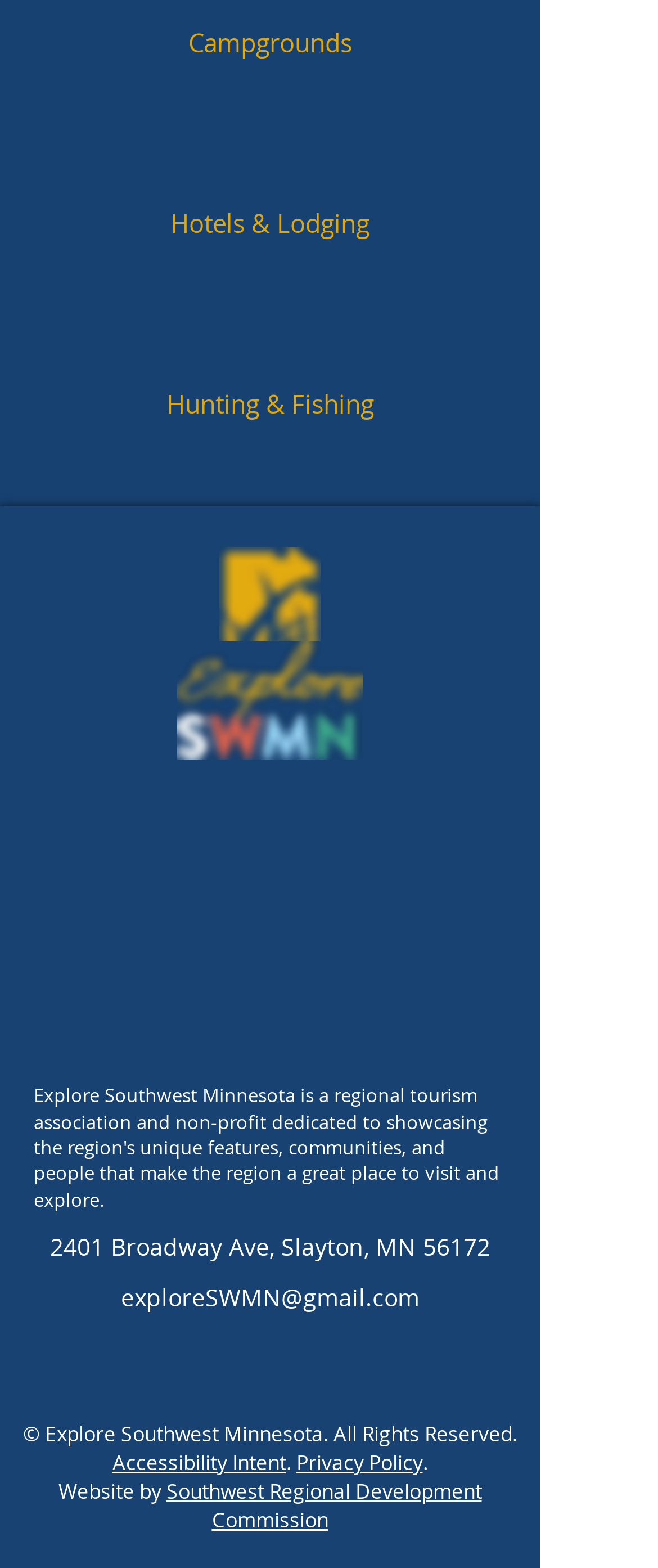Using the provided element description: "Southwest Regional Development Commission", identify the bounding box coordinates. The coordinates should be four floats between 0 and 1 in the order [left, top, right, bottom].

[0.253, 0.942, 0.732, 0.977]